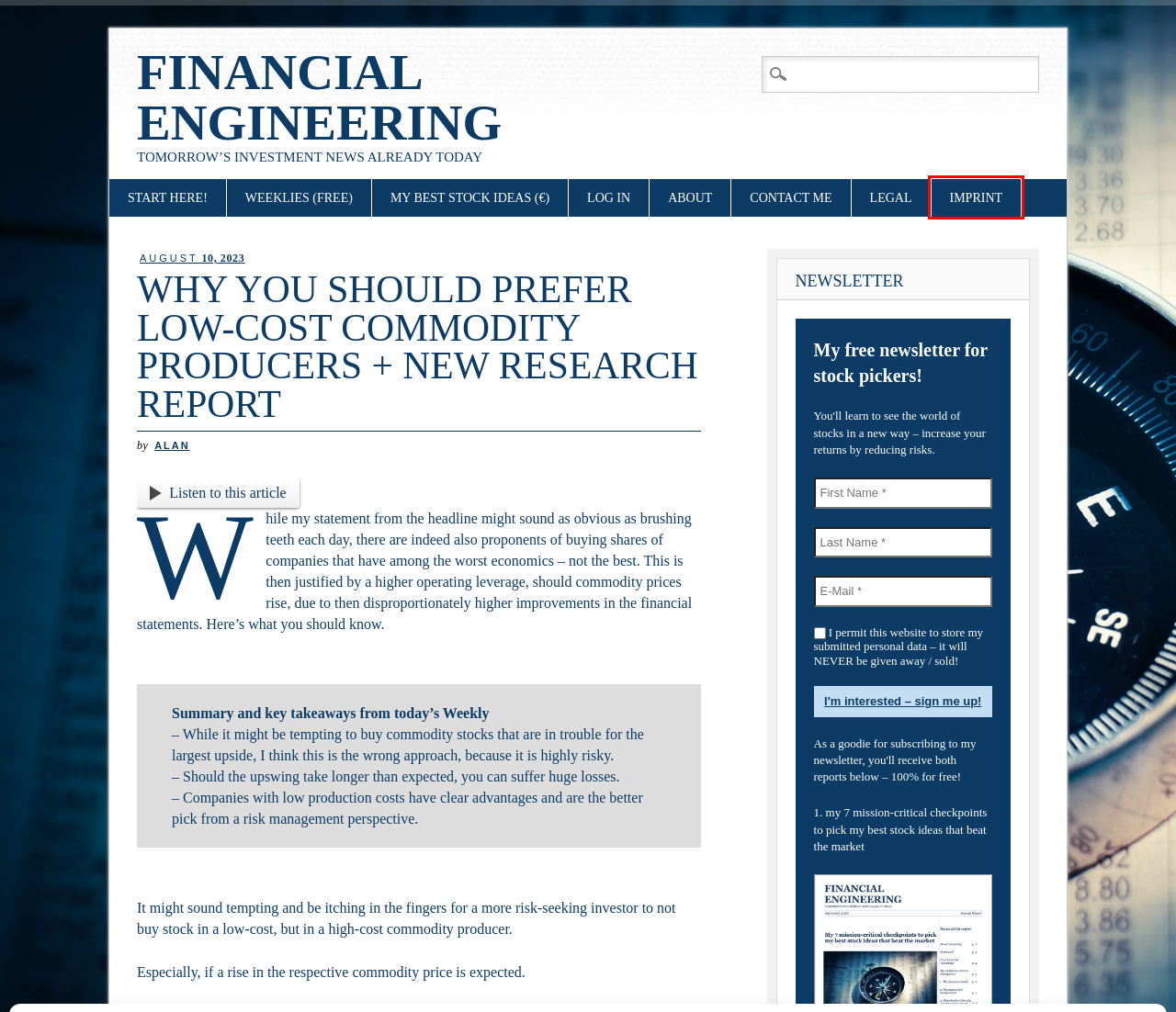You are looking at a webpage screenshot with a red bounding box around an element. Pick the description that best matches the new webpage after interacting with the element in the red bounding box. The possible descriptions are:
A. My best stock Ideas (€) – Financial Engineering
B. Contact Me – Financial Engineering
C. About – Financial Engineering
D. Financial Engineering – Tomorrow’s investment news already today
E. Imprint – Financial Engineering
F. Legal – Financial Engineering
G. Alan – Financial Engineering
H. Blog – Financial Engineering

E